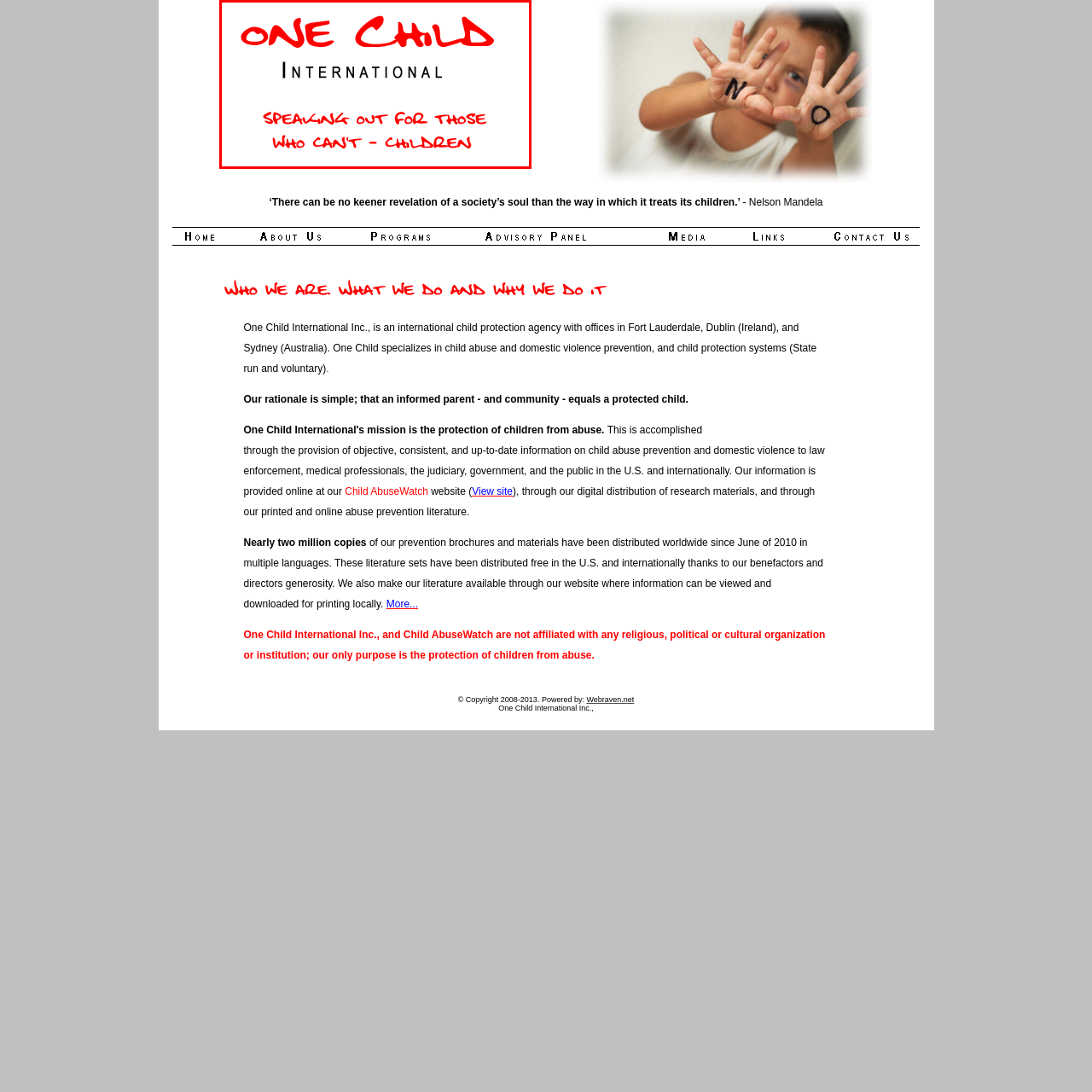Examine the contents within the red bounding box and respond with a single word or phrase: What is the focus of One Child International?

Child welfare and advocacy